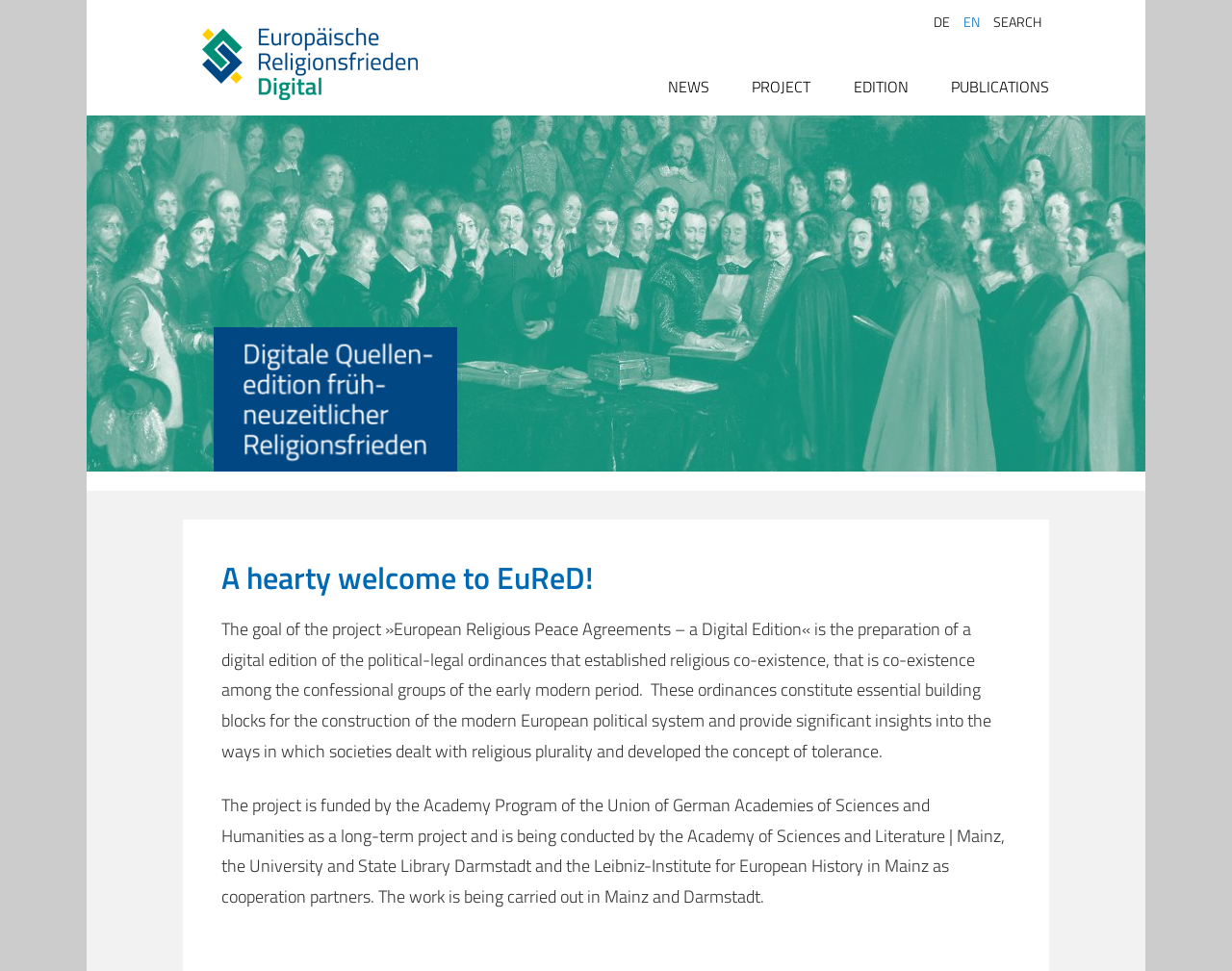Please identify the bounding box coordinates of the area I need to click to accomplish the following instruction: "Browse publications".

[0.772, 0.077, 0.852, 0.101]